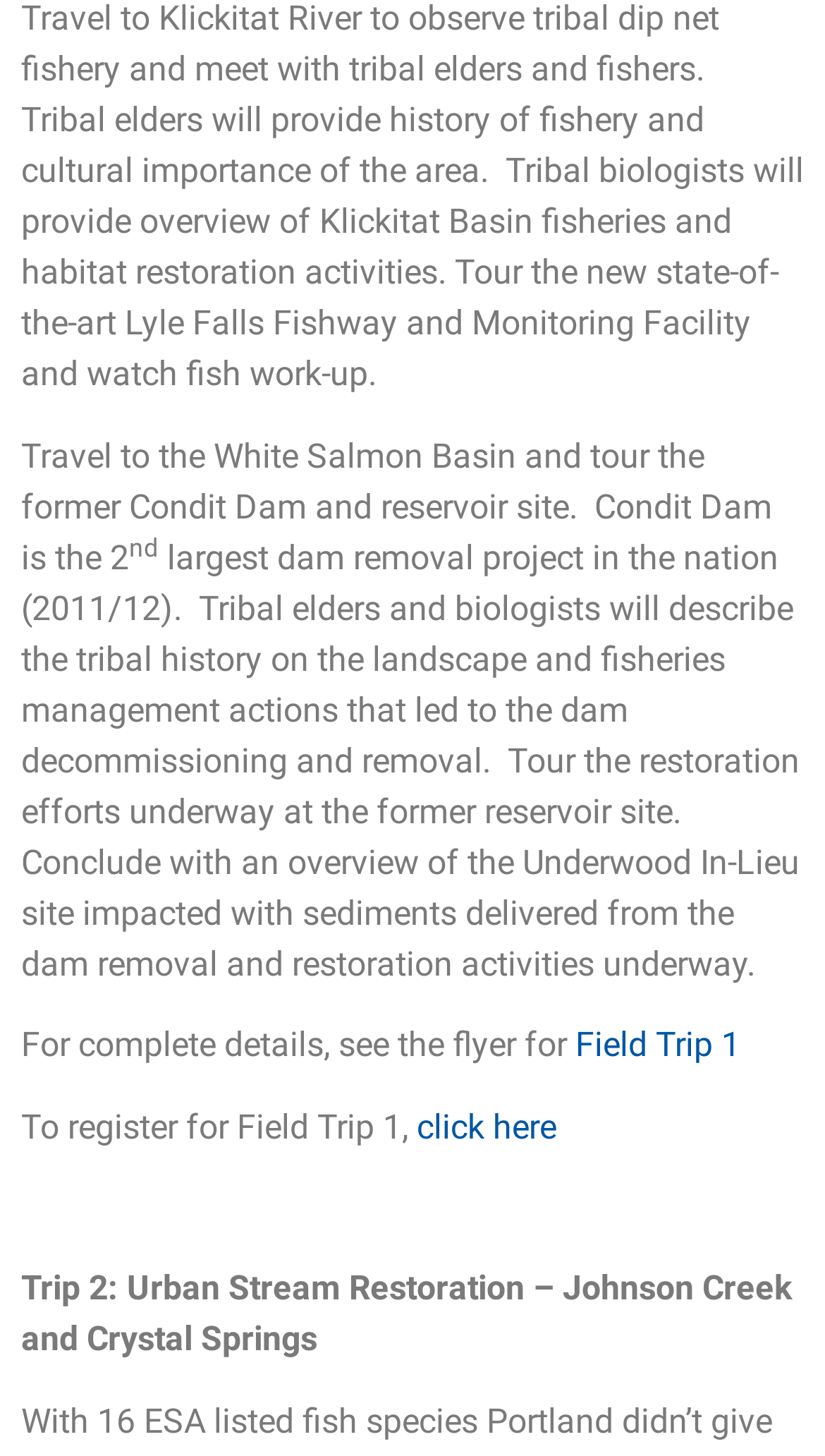Based on the provided description, "Terms of Use", find the bounding box of the corresponding UI element in the screenshot.

None